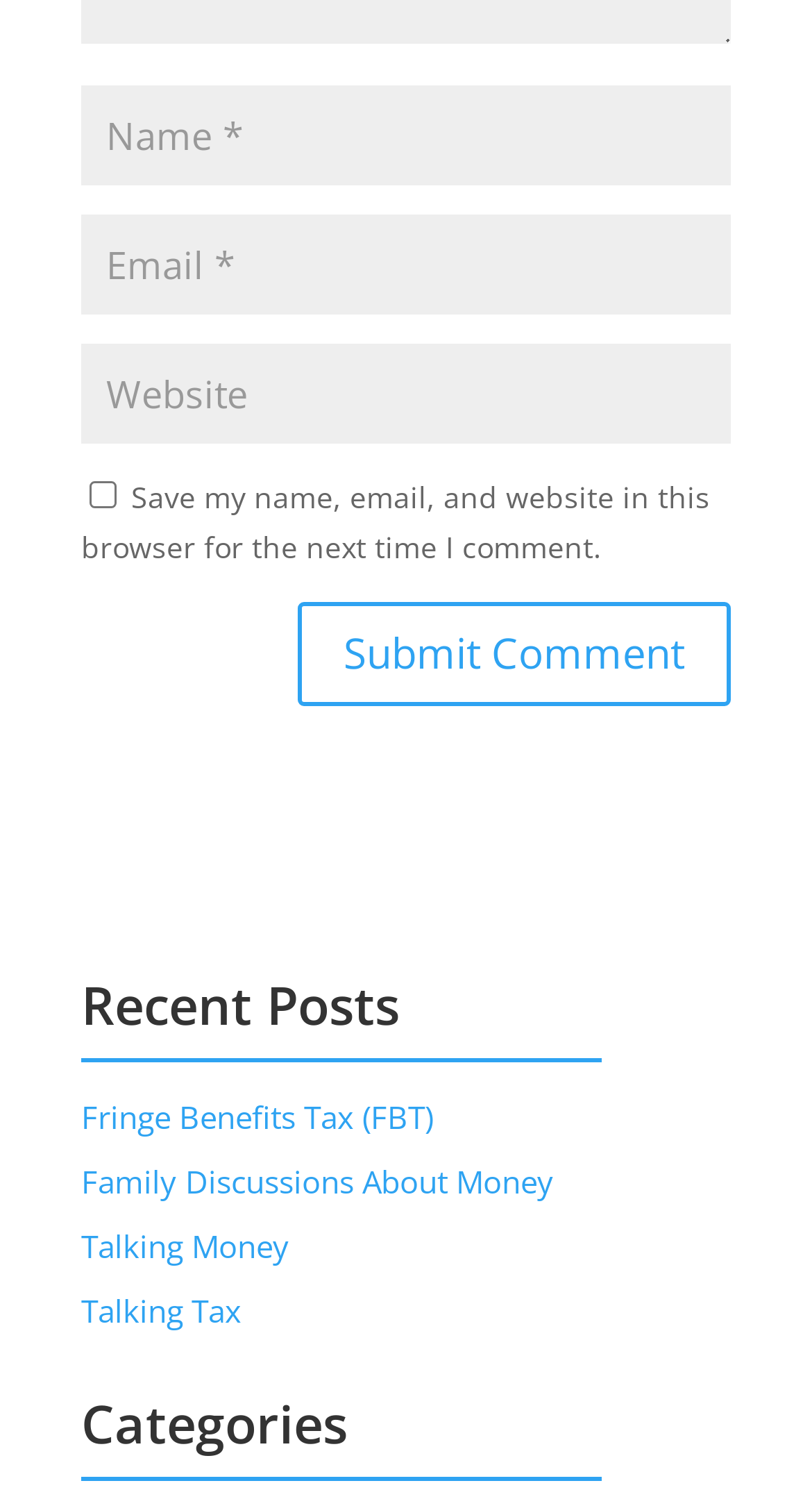Indicate the bounding box coordinates of the element that needs to be clicked to satisfy the following instruction: "Input your email". The coordinates should be four float numbers between 0 and 1, i.e., [left, top, right, bottom].

[0.1, 0.145, 0.9, 0.212]